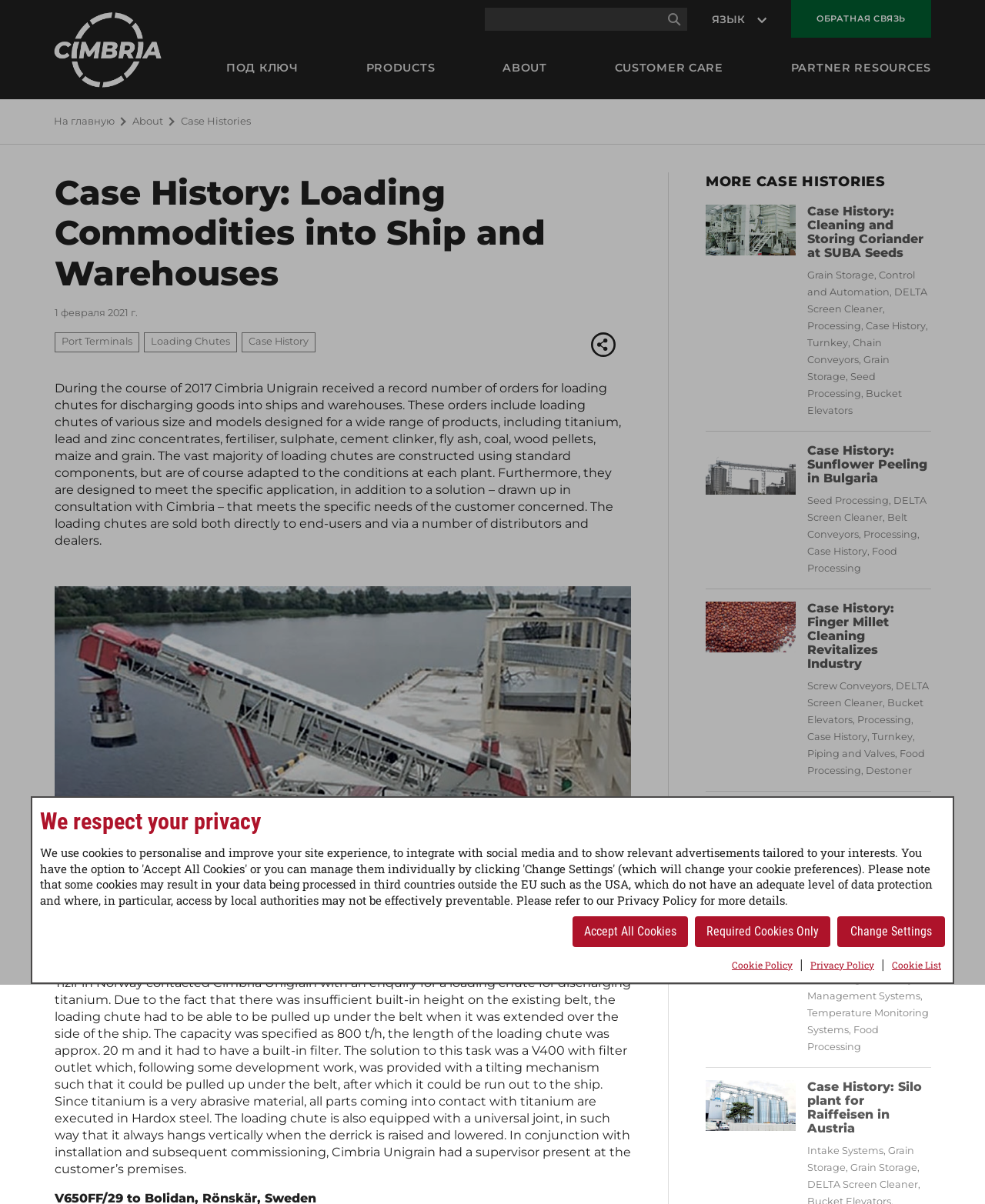Find the bounding box coordinates for the element that must be clicked to complete the instruction: "Read more about Case History". The coordinates should be four float numbers between 0 and 1, indicated as [left, top, right, bottom].

[0.245, 0.276, 0.32, 0.292]